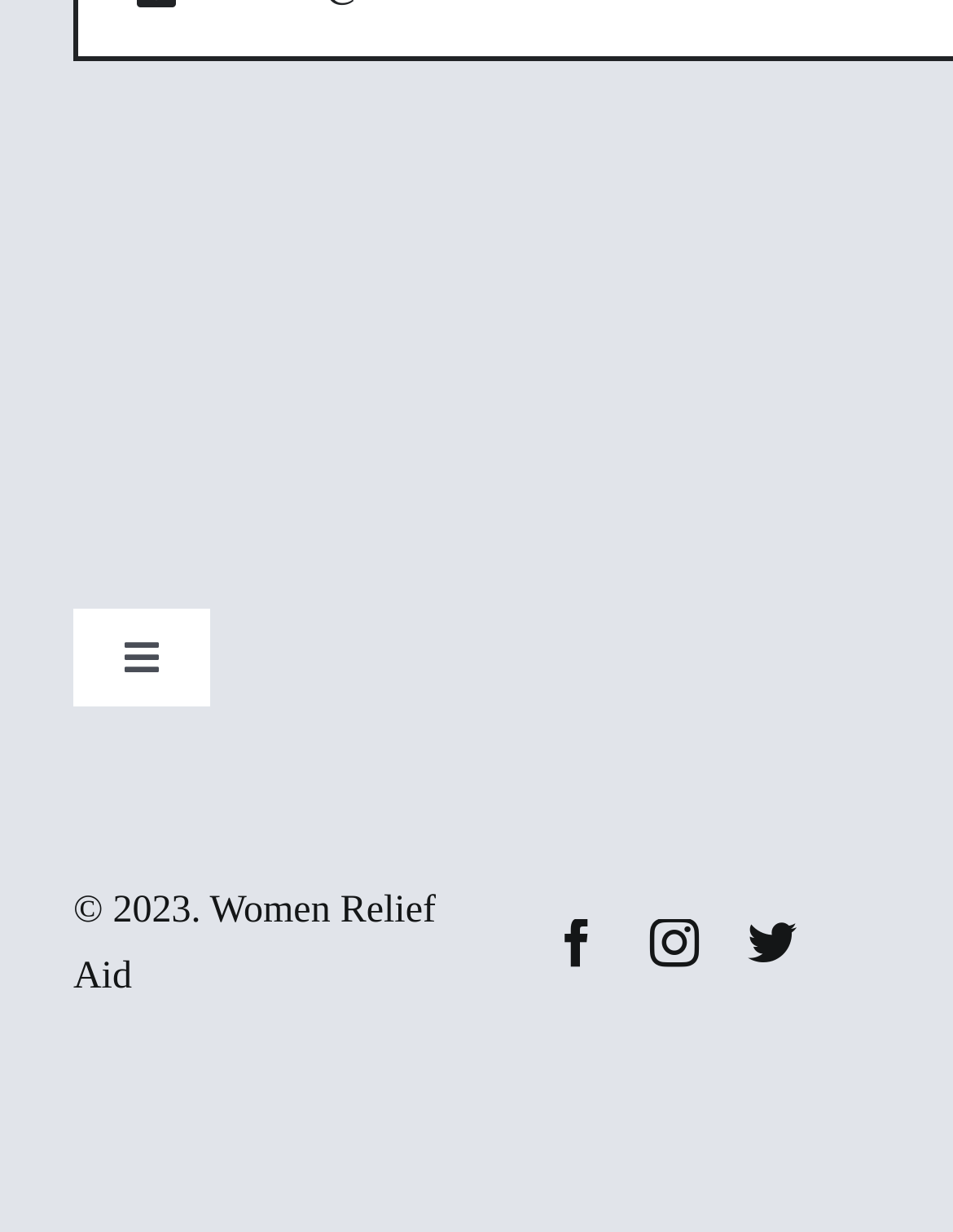What is the purpose of the toggle navigation button?
Can you provide an in-depth and detailed response to the question?

The toggle navigation button is located at the top of the webpage, and it has an icon and the text 'Toggle Navigation'. Its purpose is to expand or collapse the menu, as indicated by the 'expanded: False' property.